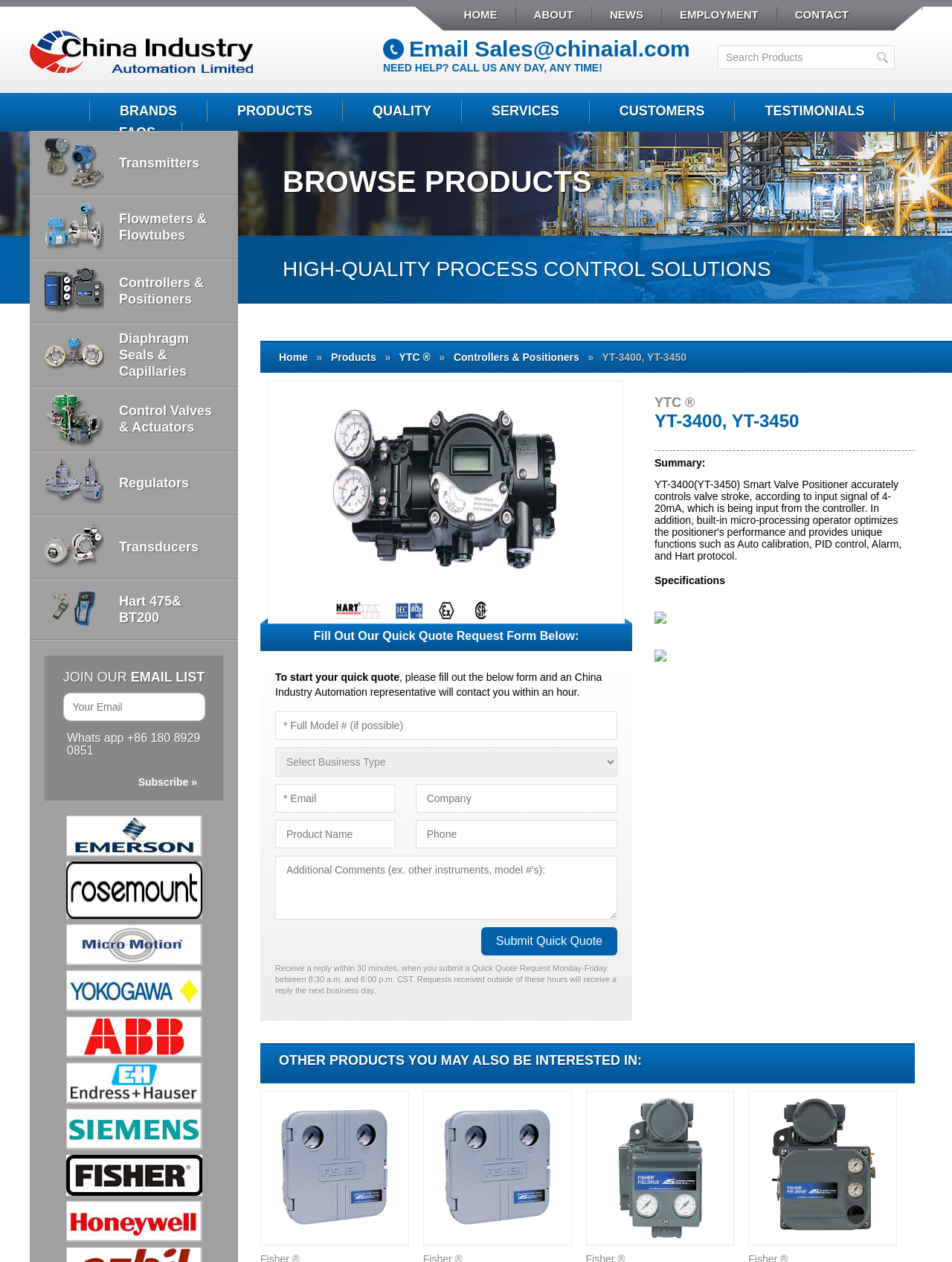Look at the image and answer the question in detail:
What is the category of the product YT-3400, YT-3450?

The category of the product YT-3400, YT-3450 can be found in the breadcrumb navigation at the top of the webpage, where it says 'Home » Products » YTC ® » Controllers & Positioners » YT-3400, YT-3450'.